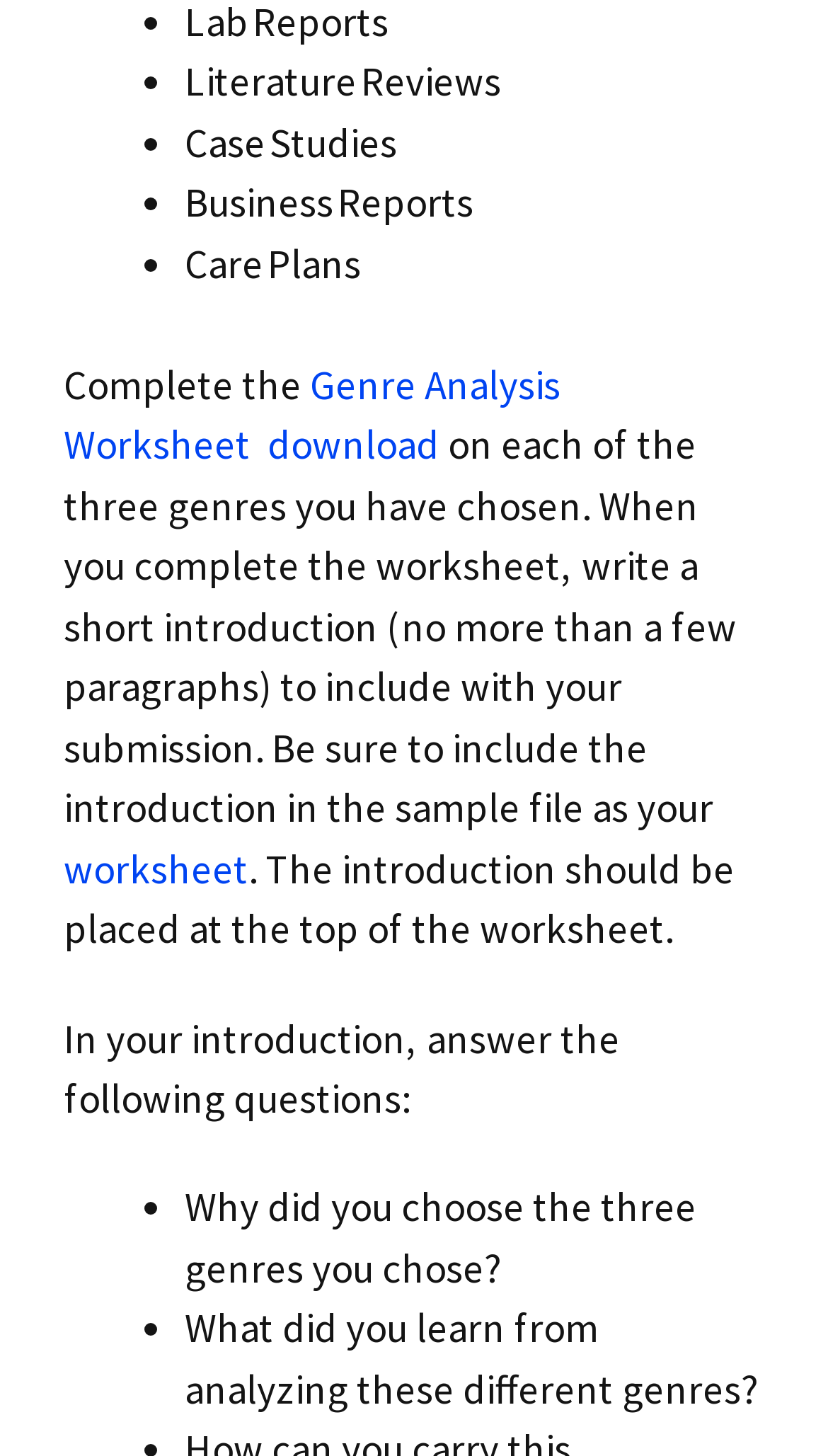Please answer the following query using a single word or phrase: 
Where should the introduction be placed?

At the top of the worksheet